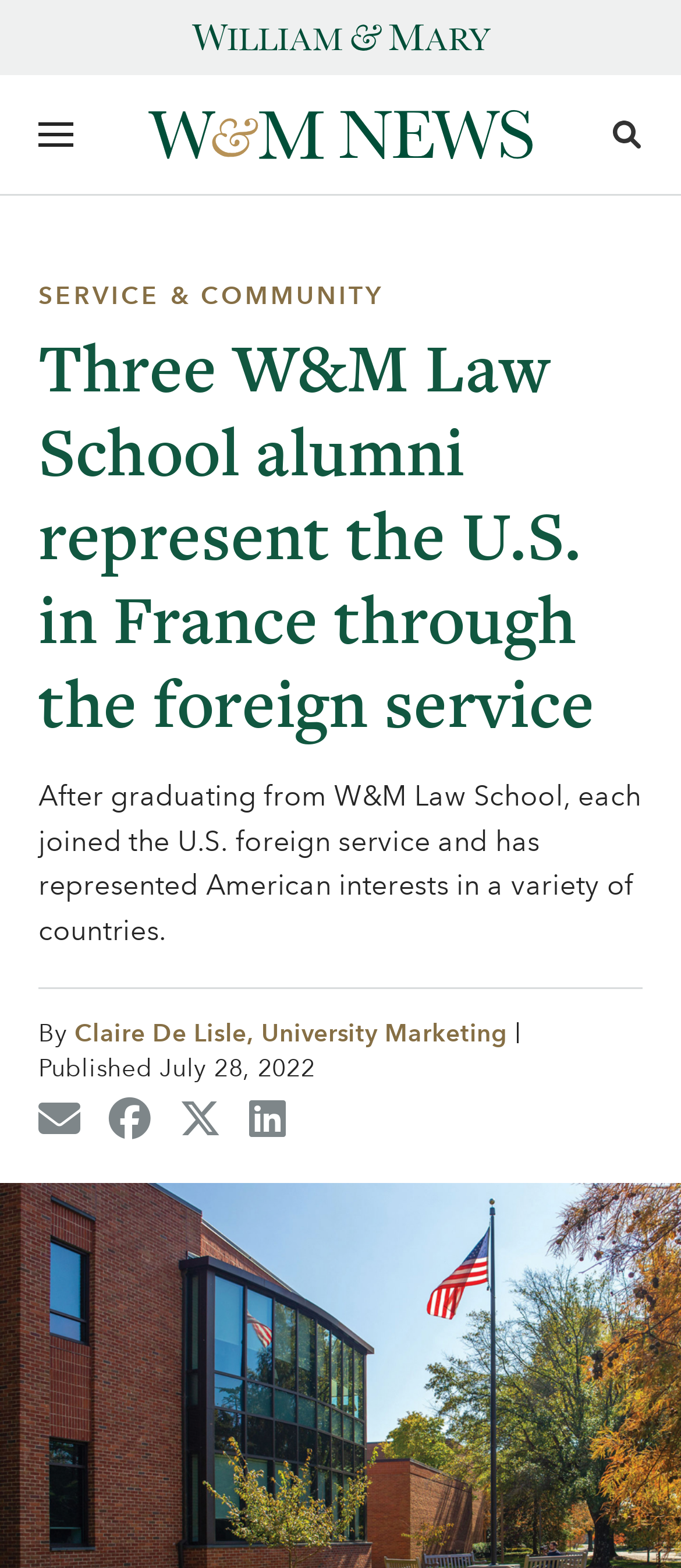Determine the bounding box coordinates of the clickable area required to perform the following instruction: "share the article by email". The coordinates should be represented as four float numbers between 0 and 1: [left, top, right, bottom].

[0.056, 0.698, 0.119, 0.73]